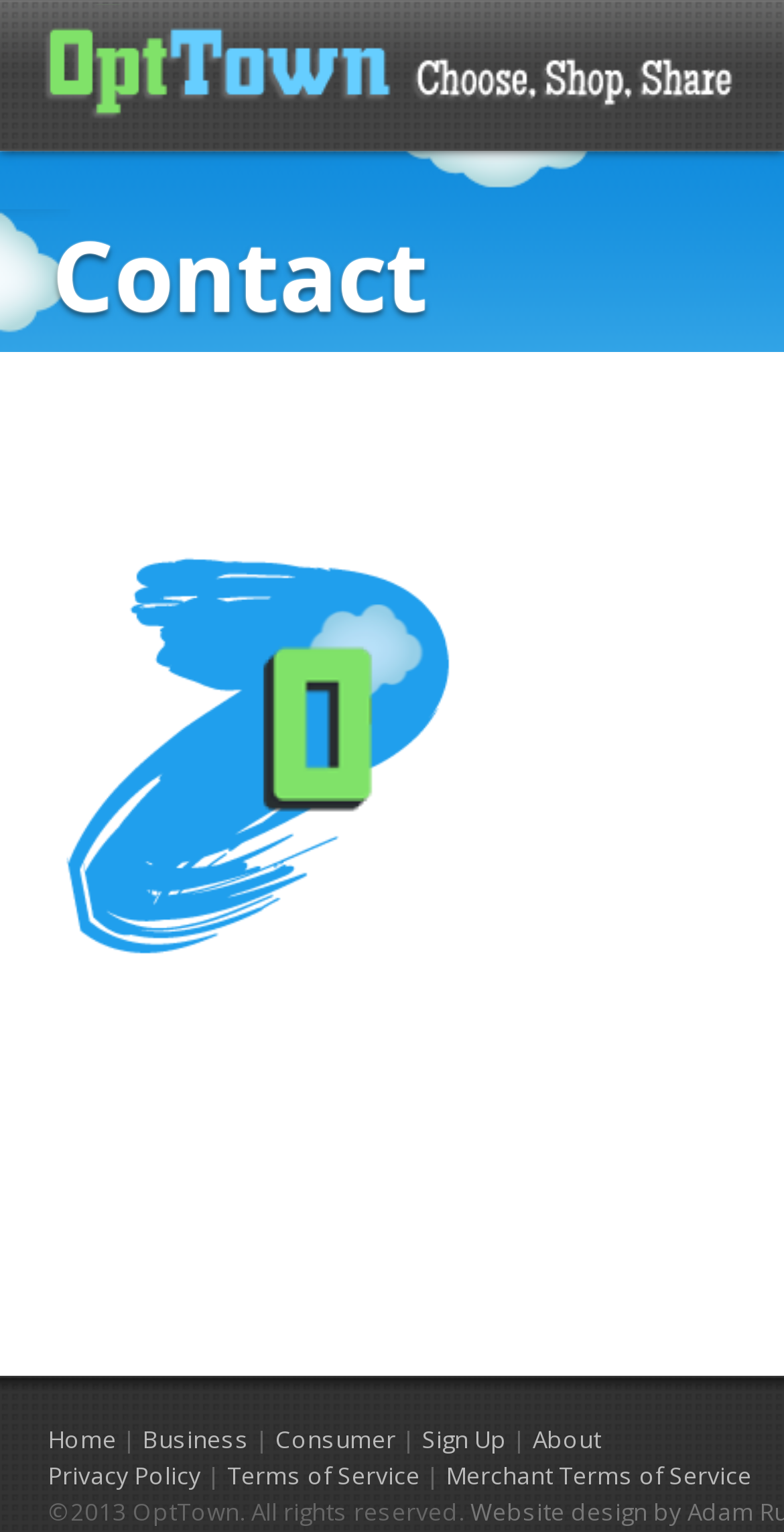Provide the bounding box coordinates for the area that should be clicked to complete the instruction: "Go to Home page".

[0.062, 0.929, 0.149, 0.95]